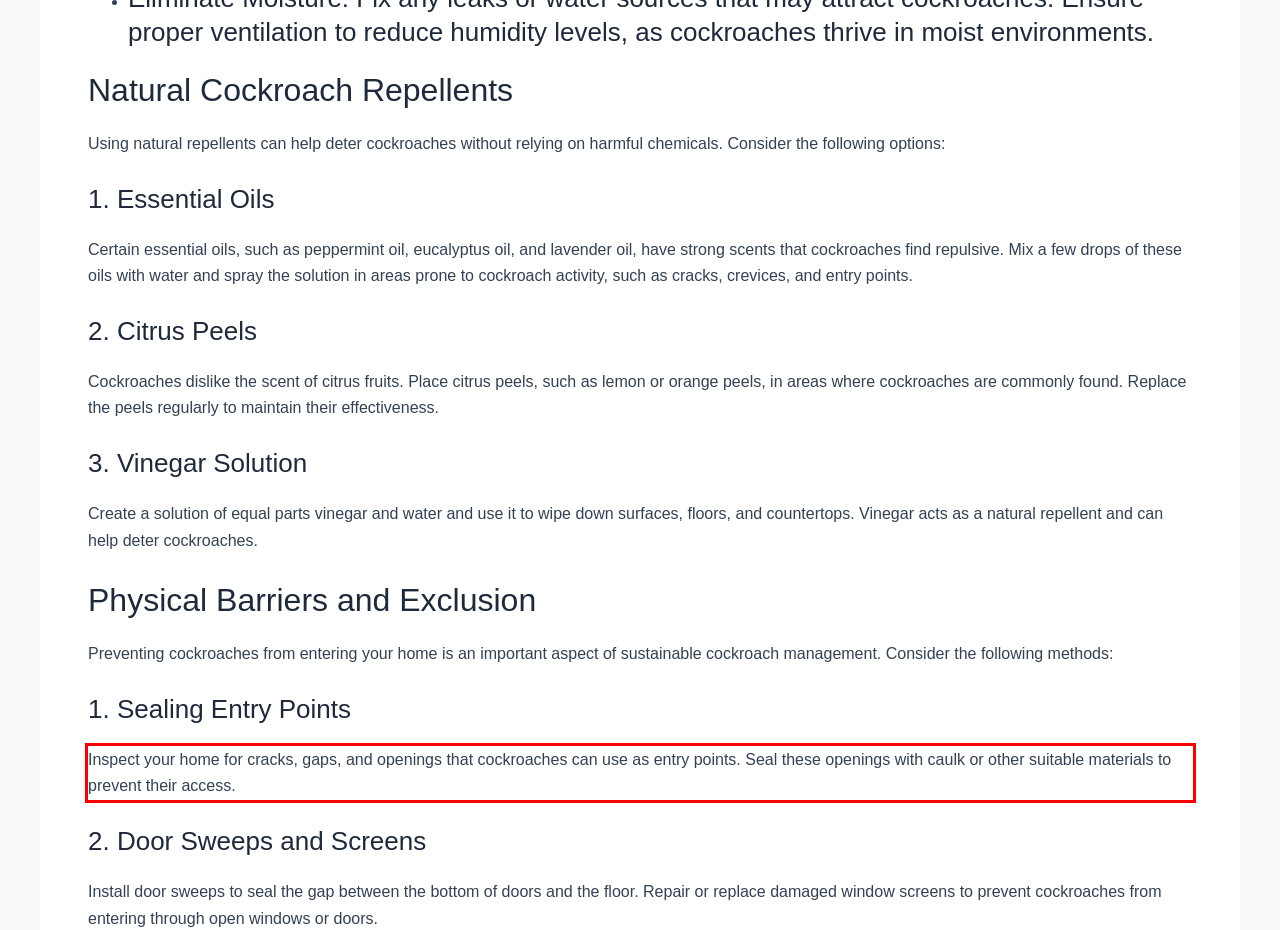Please identify and extract the text from the UI element that is surrounded by a red bounding box in the provided webpage screenshot.

Inspect your home for cracks, gaps, and openings that cockroaches can use as entry points. Seal these openings with caulk or other suitable materials to prevent their access.